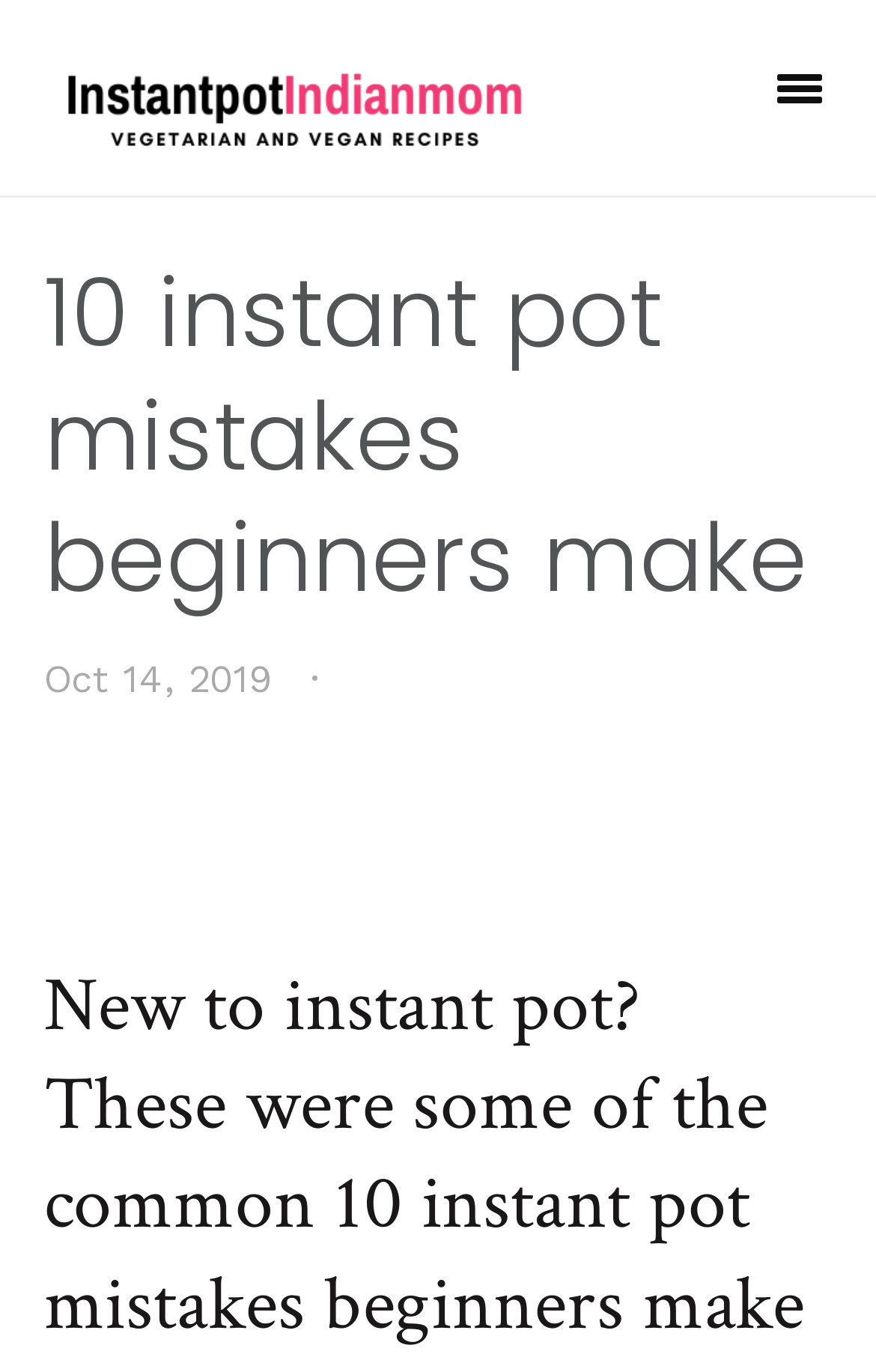Examine the image carefully and respond to the question with a detailed answer: 
How many links are there to skip to different sections?

I counted the number of links with descriptions 'Skip to primary navigation', 'Skip to main content', 'Skip to primary sidebar', and 'Skip to footer' to find the total number of links to skip to different sections.